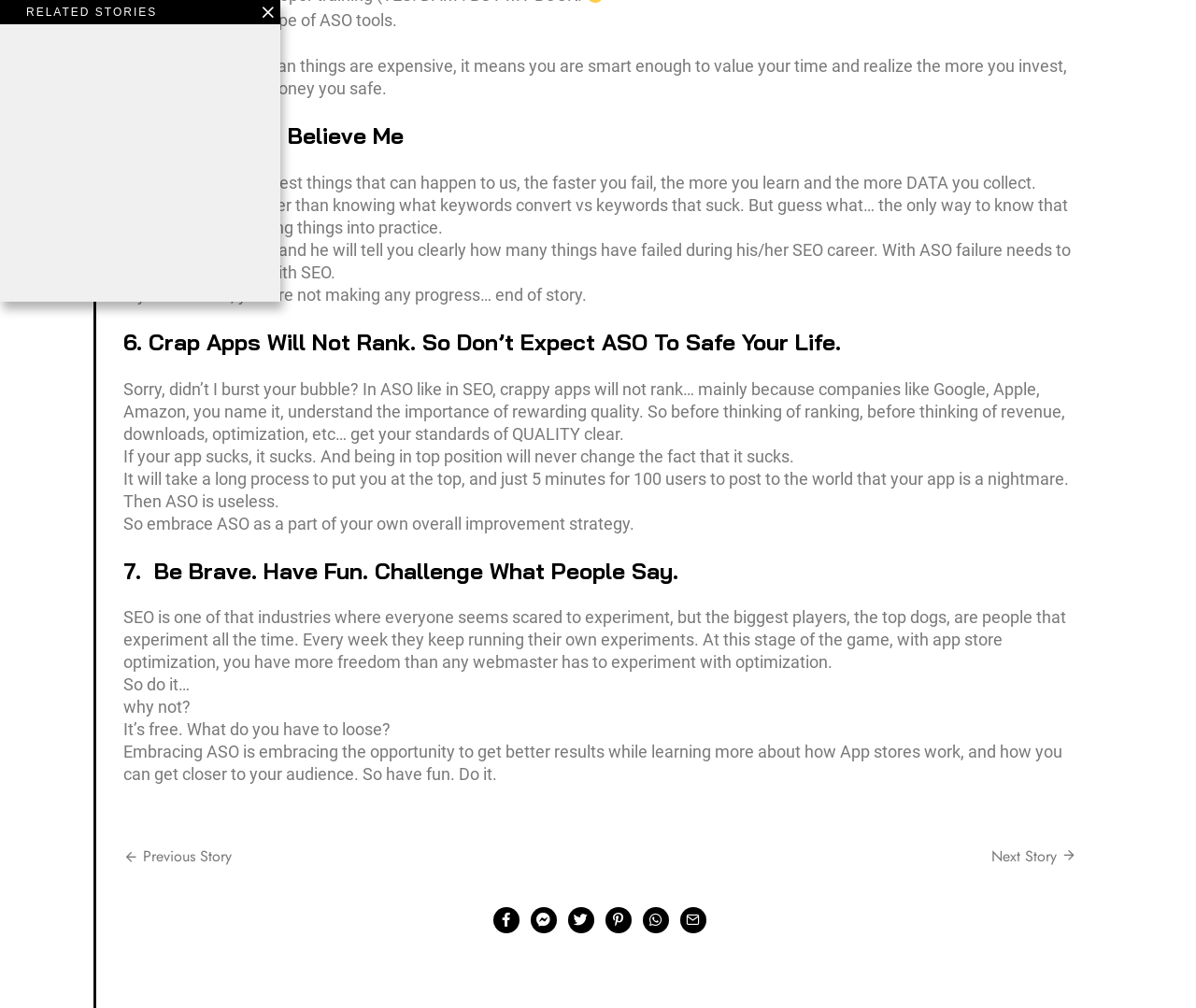What is the relationship between ASO and SEO?
Please provide a comprehensive and detailed answer to the question.

The webpage suggests that ASO and SEO are similar in that they both require experimentation and a willingness to take risks, and that the principles of SEO can be applied to ASO.